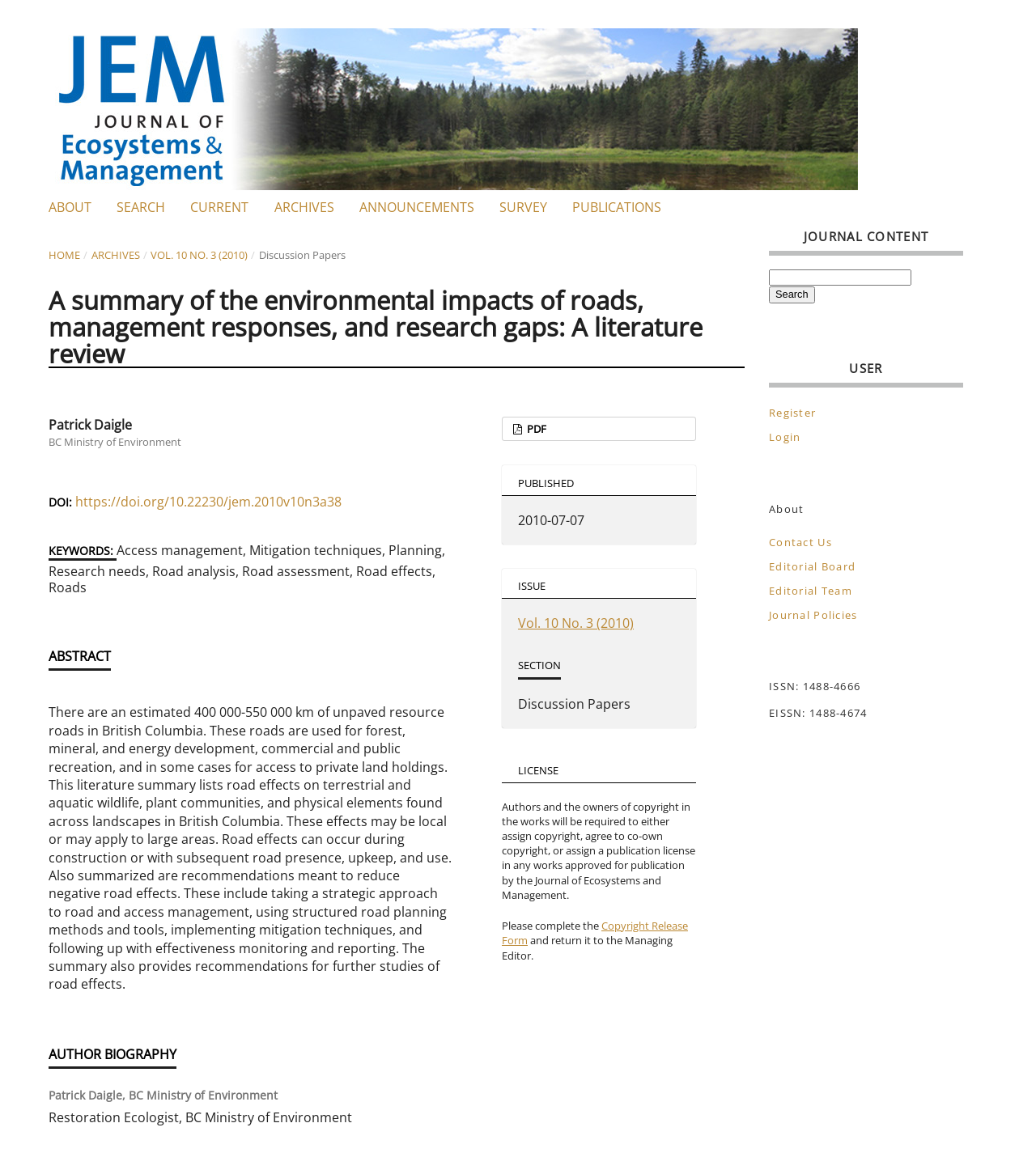Deliver a detailed narrative of the webpage's visual and textual elements.

This webpage is a journal article titled "A summary of the environmental impacts of roads, management responses, and research gaps: A literature review" from the Journal of Ecosystems and Management. At the top left corner, there is a logo of the journal. Below the logo, there is a navigation menu with links to "ABOUT", "SEARCH", "CURRENT", "ARCHIVES", "ANNOUNCEMENTS", "SURVEY", and "PUBLICATIONS".

The main content of the webpage is divided into two sections. On the left side, there is a navigation menu showing the article's location, with links to "HOME", "ARCHIVES", and "VOL. 10 NO. 3 (2010)". Below this menu, there is the article's title, followed by the author's name, "Patrick Daigle", and his affiliation, "BC Ministry of Environment".

The article's abstract is presented below, which summarizes the environmental impacts of roads, management responses, and research gaps. The abstract is followed by keywords, including "Access management", "Mitigation techniques", "Planning", and "Road effects".

Further down, there are sections for "AUTHOR BIOGRAPHY", "PUBLISHED", "ISSUE", "SECTION", and "LICENSE". The author biography section provides information about the author, including his title, "Restoration Ecologist, BC Ministry of Environment". The published section shows the publication date, "2010-07-07". The issue section shows the issue number, "Vol. 10 No. 3 (2010)". The section section shows the category, "Discussion Papers". The license section explains the copyright policy of the journal.

On the right side of the webpage, there is a sidebar with a search box and a navigation menu for user actions, including "Register" and "Login". Below this menu, there are links to "About", "Contact Us", "Editorial Board", "Editorial Team", and "Journal Policies". The ISSN and EISSN numbers of the journal are also displayed at the bottom of the sidebar.